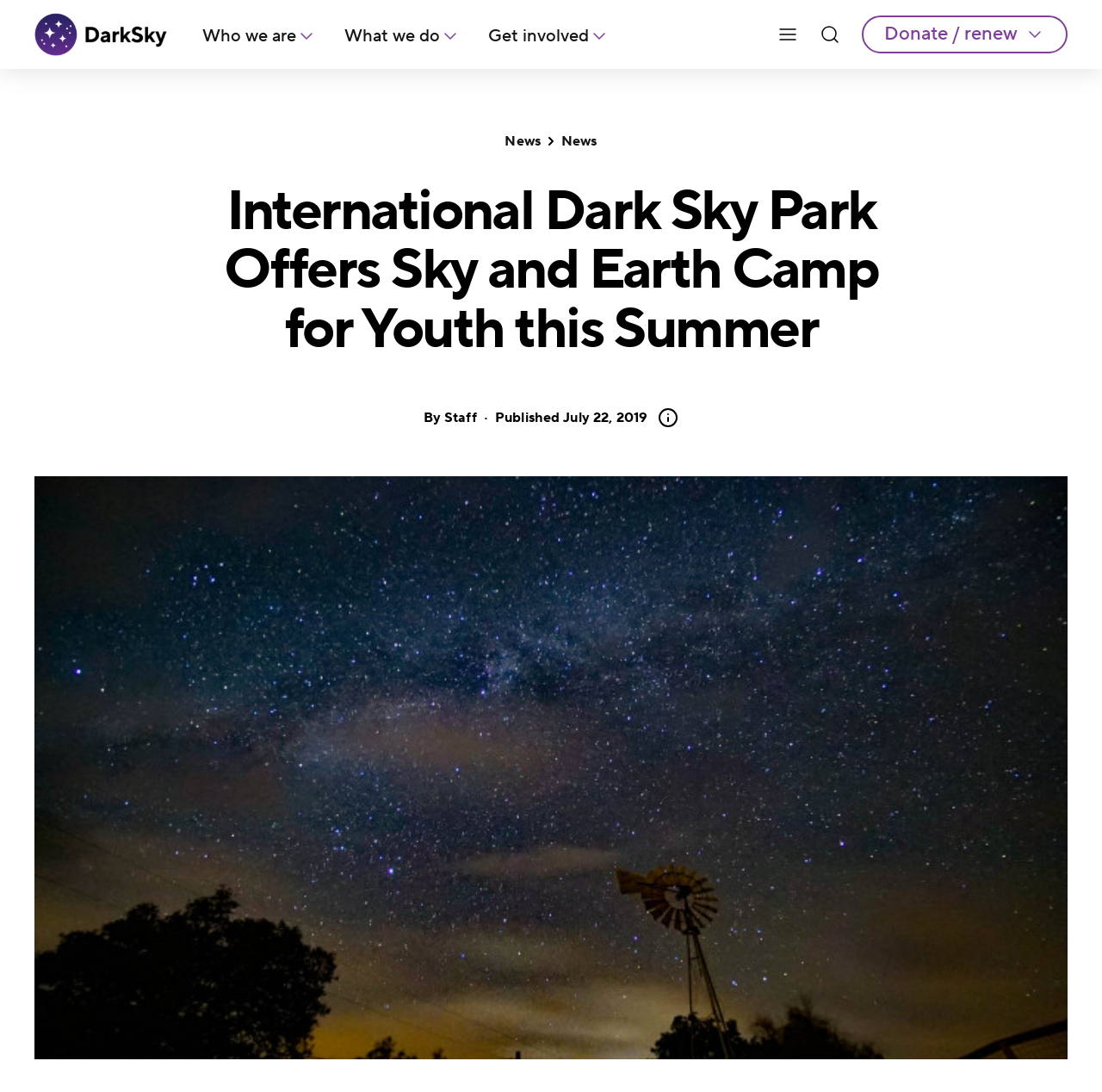Extract the bounding box coordinates for the UI element described by the text: "Published July 22, 2019". The coordinates should be in the form of [left, top, right, bottom] with values between 0 and 1.

[0.449, 0.373, 0.588, 0.392]